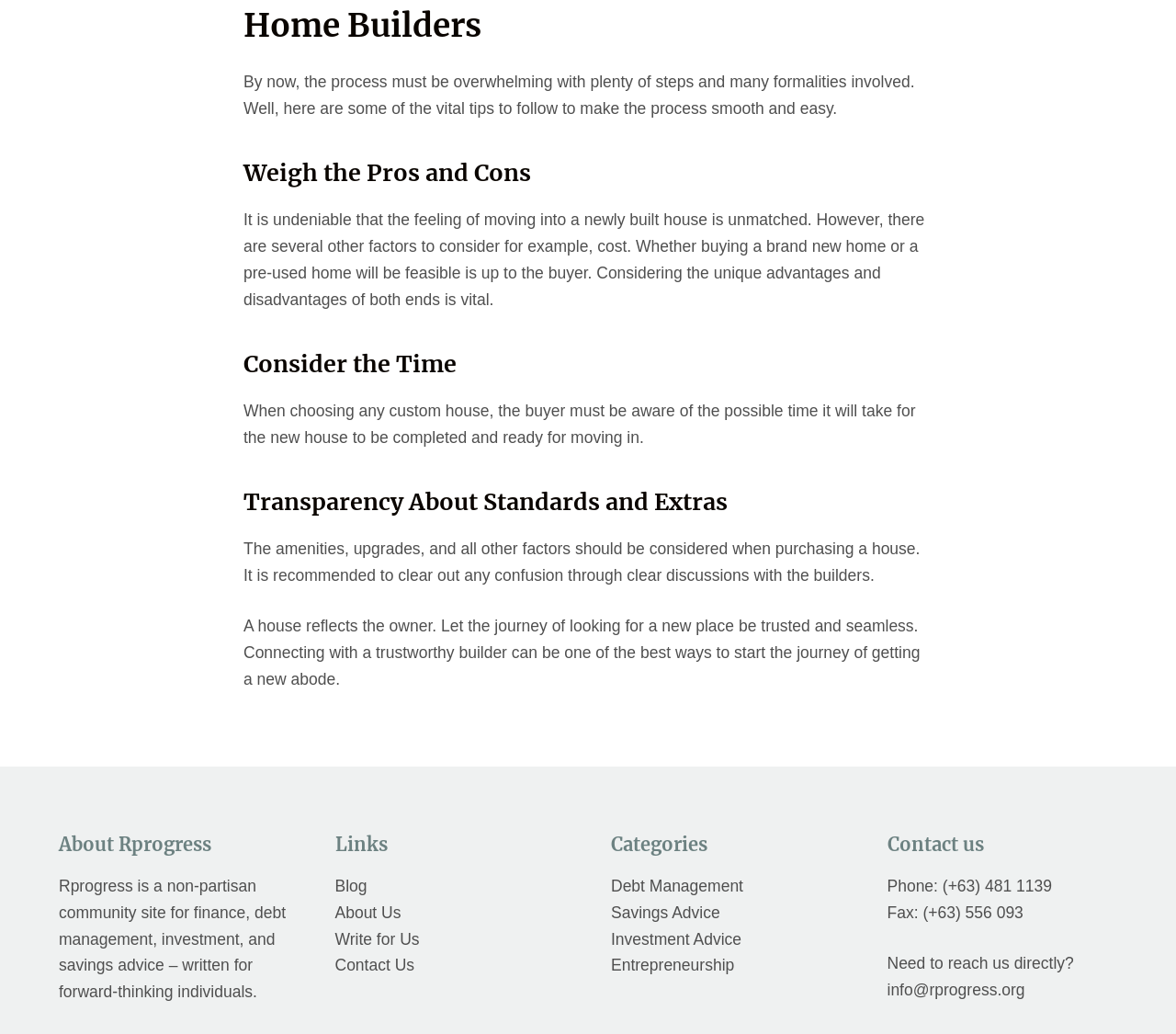Locate the bounding box coordinates of the area that needs to be clicked to fulfill the following instruction: "Click on 'About Us'". The coordinates should be in the format of four float numbers between 0 and 1, namely [left, top, right, bottom].

[0.285, 0.874, 0.341, 0.891]